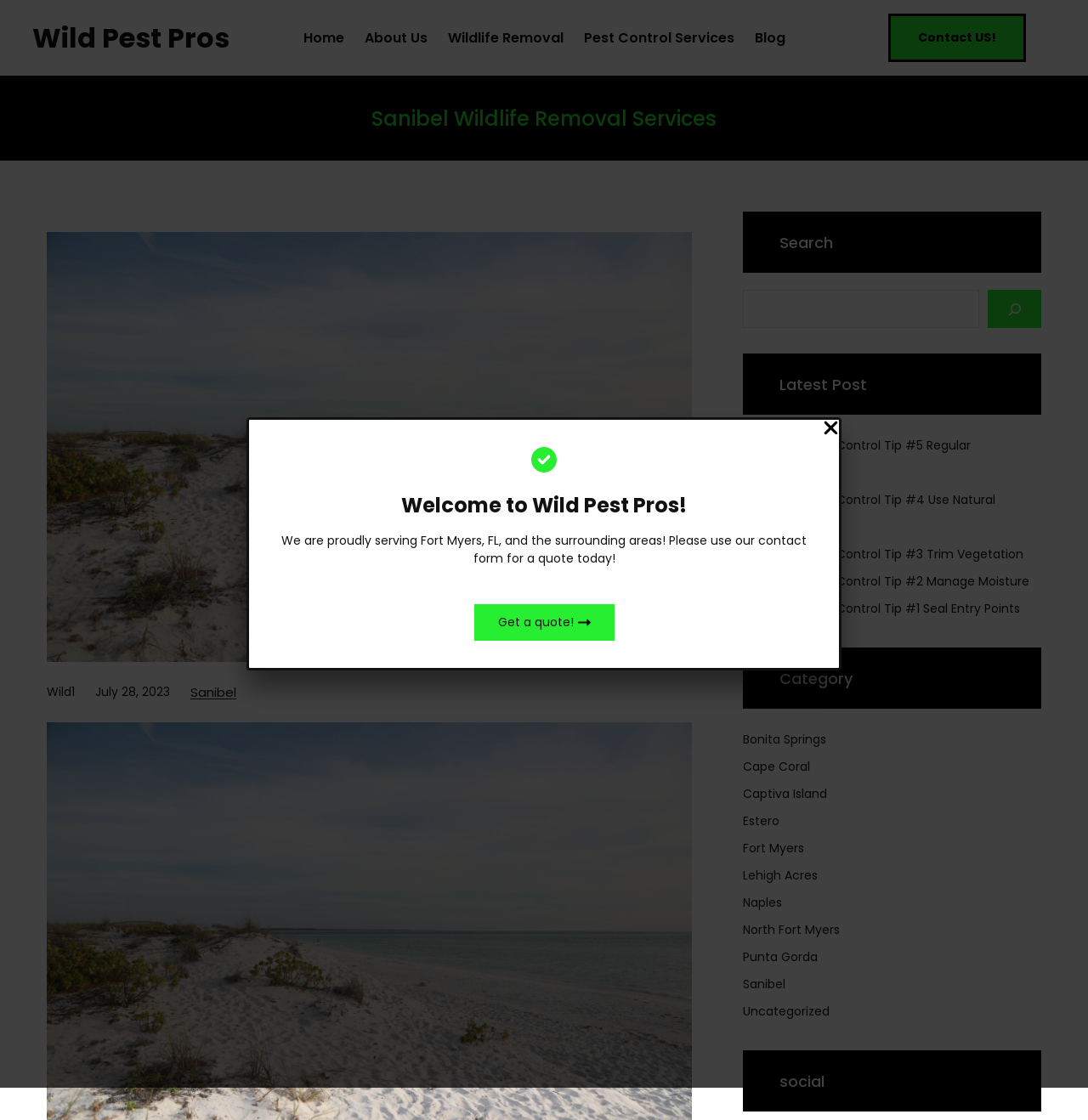Determine the bounding box coordinates for the area you should click to complete the following instruction: "Read Fort Myers Pest Control Tip #1".

[0.683, 0.536, 0.938, 0.551]